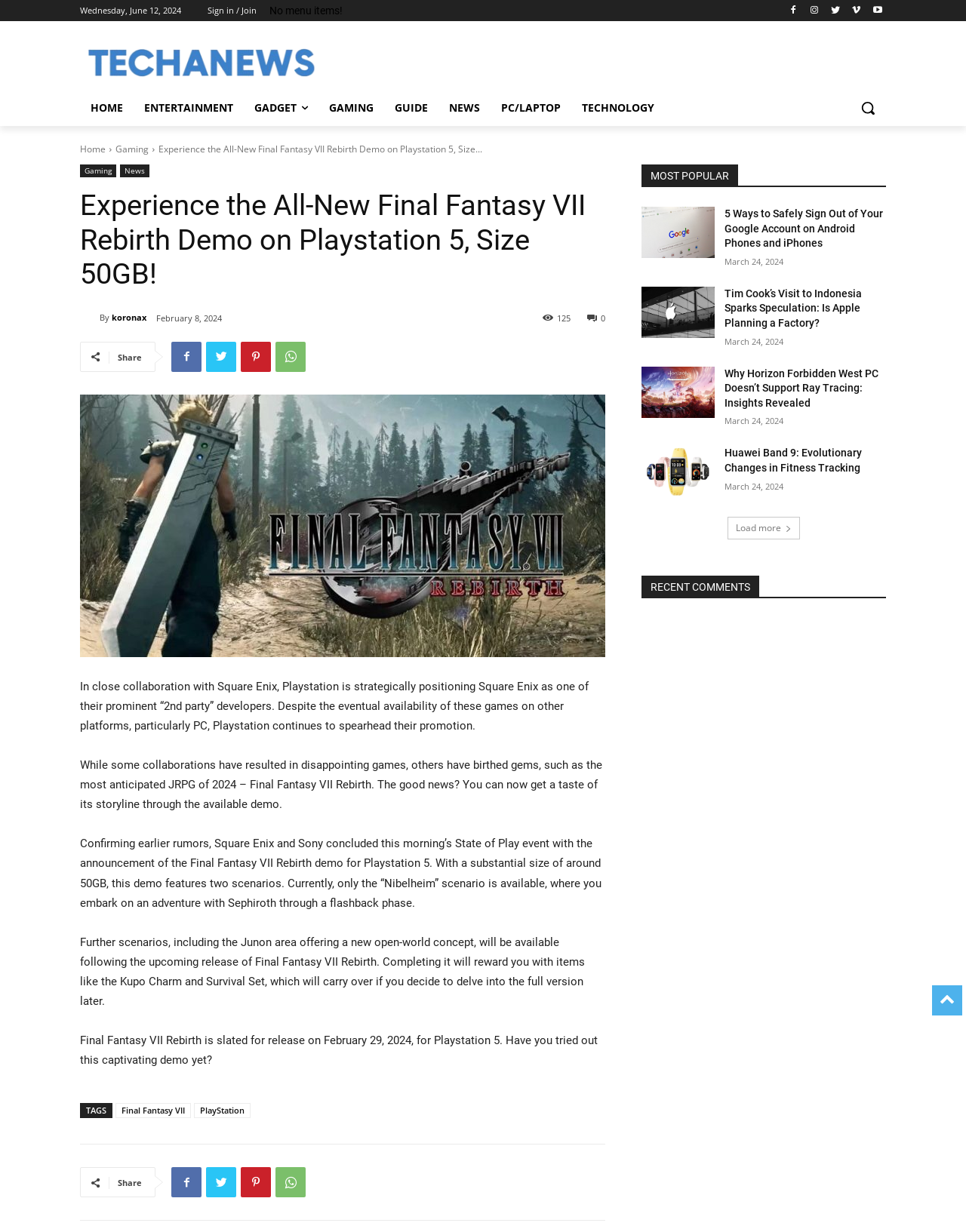Reply to the question with a brief word or phrase: When is Final Fantasy VII Rebirth scheduled to be released?

February 29, 2024